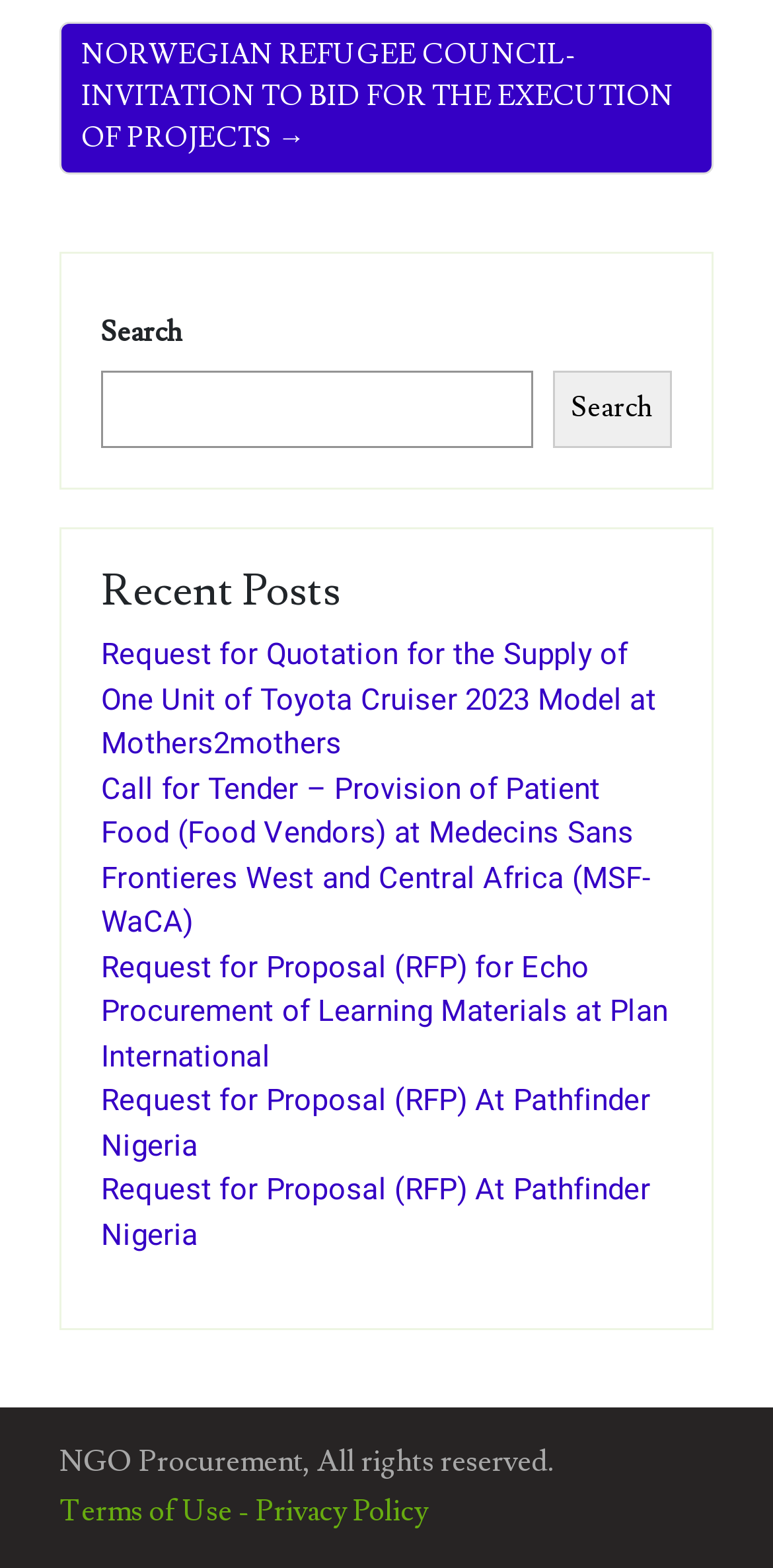What is the copyright information at the bottom of the page?
Using the image as a reference, give an elaborate response to the question.

The copyright information is located at the bottom of the page, and it states that the content is owned by NGO Procurement, with all rights reserved.